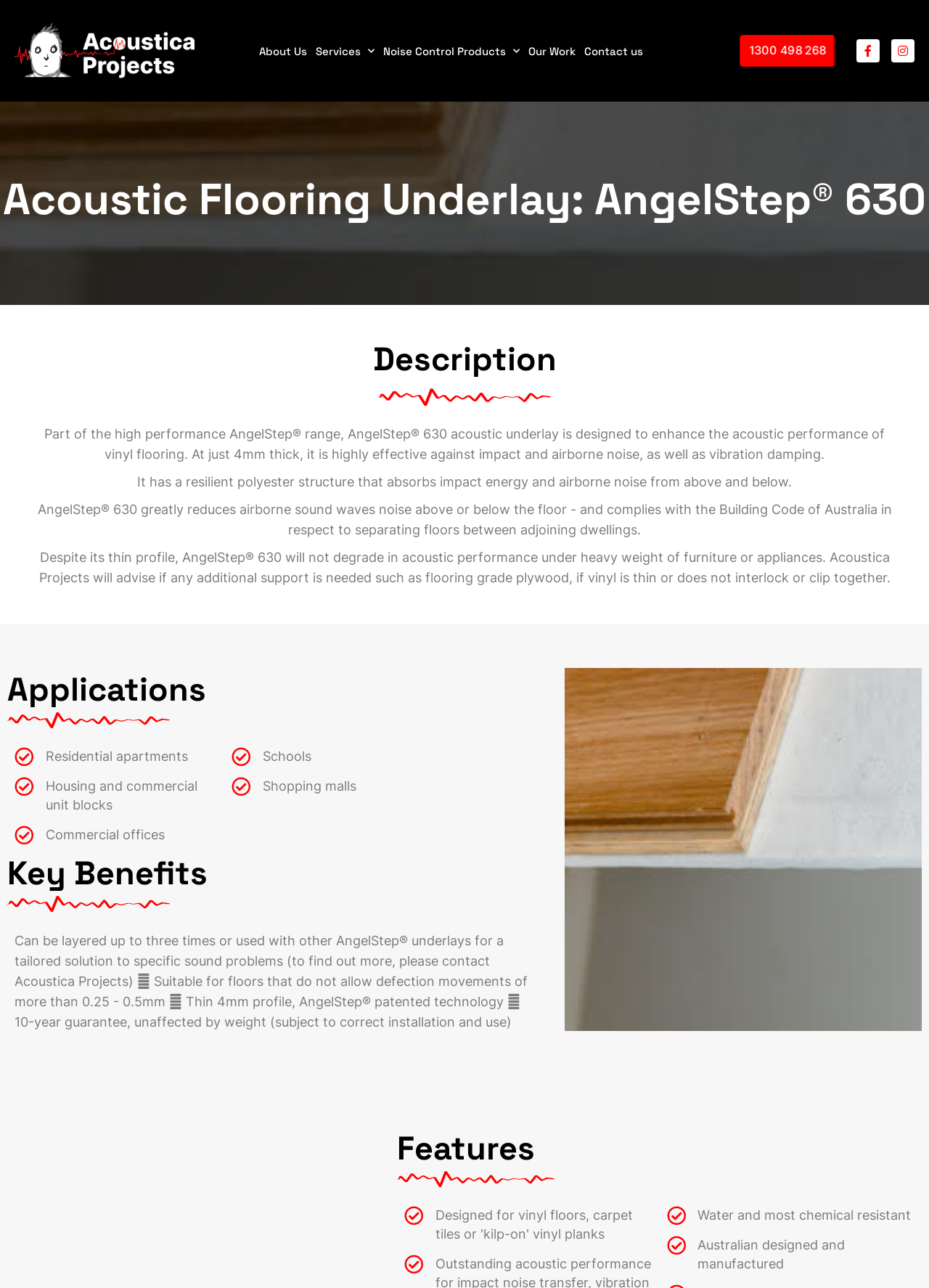Locate the bounding box coordinates of the item that should be clicked to fulfill the instruction: "Visit Facebook page".

[0.922, 0.03, 0.947, 0.048]